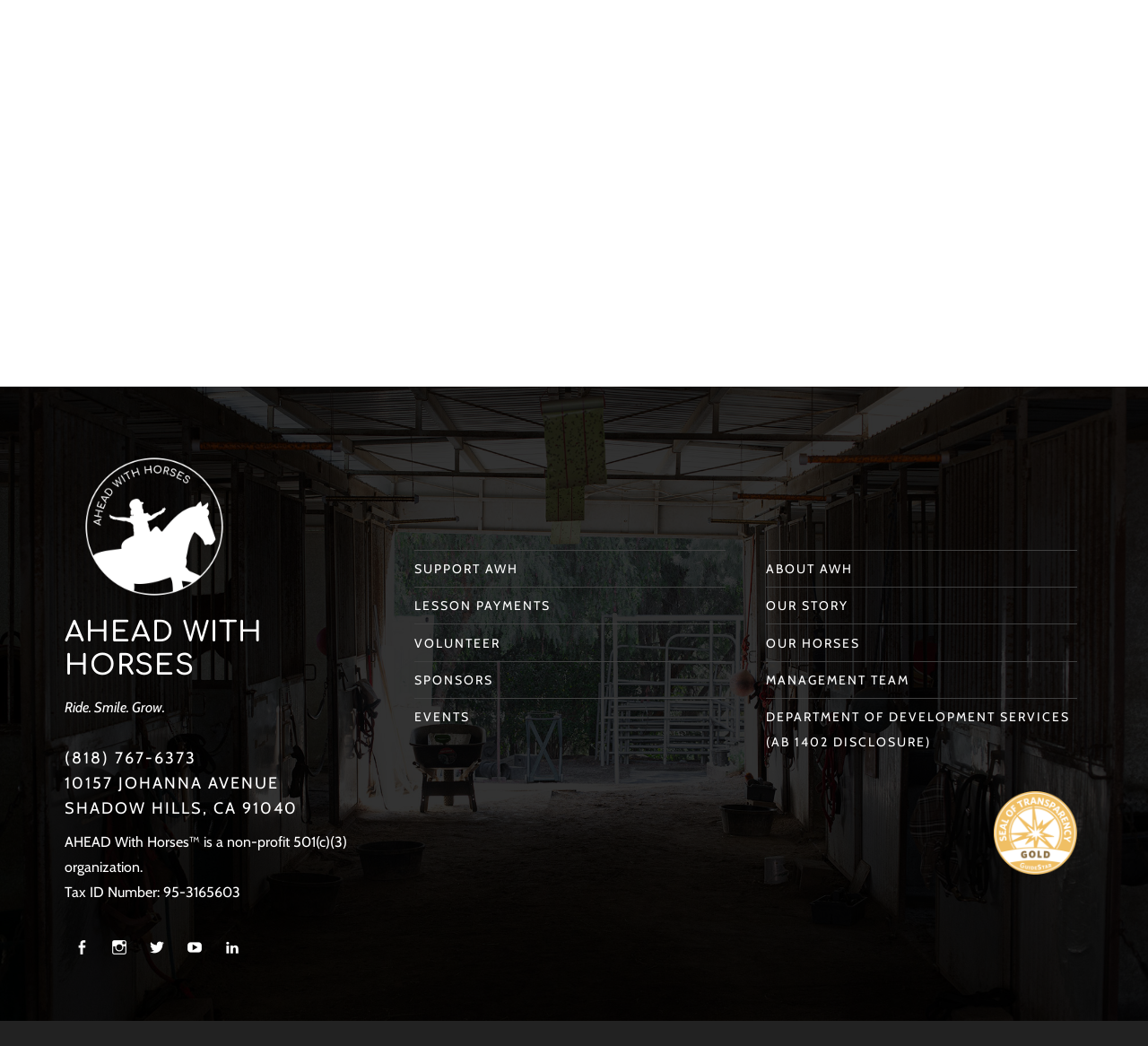Please answer the following question as detailed as possible based on the image: 
What is the purpose of the 'SUPPORT AWH' link?

The 'SUPPORT AWH' link is likely used to support the organization, AHEAD With Horses, and can be found in the middle section of the webpage.